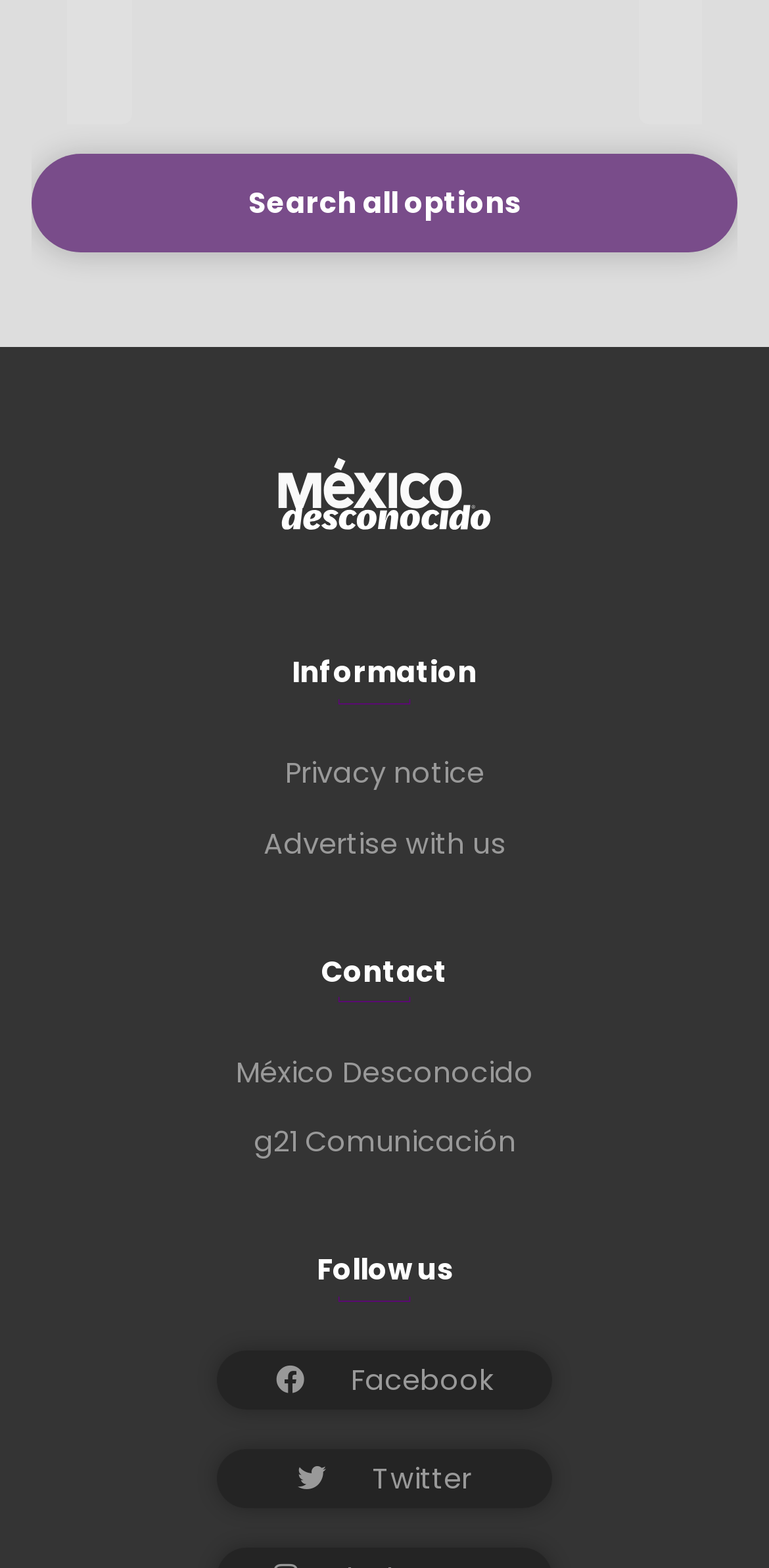How many social media links are there?
From the details in the image, provide a complete and detailed answer to the question.

I looked at the links at the bottom of the webpage and found two social media links, one for Facebook and one for Twitter.